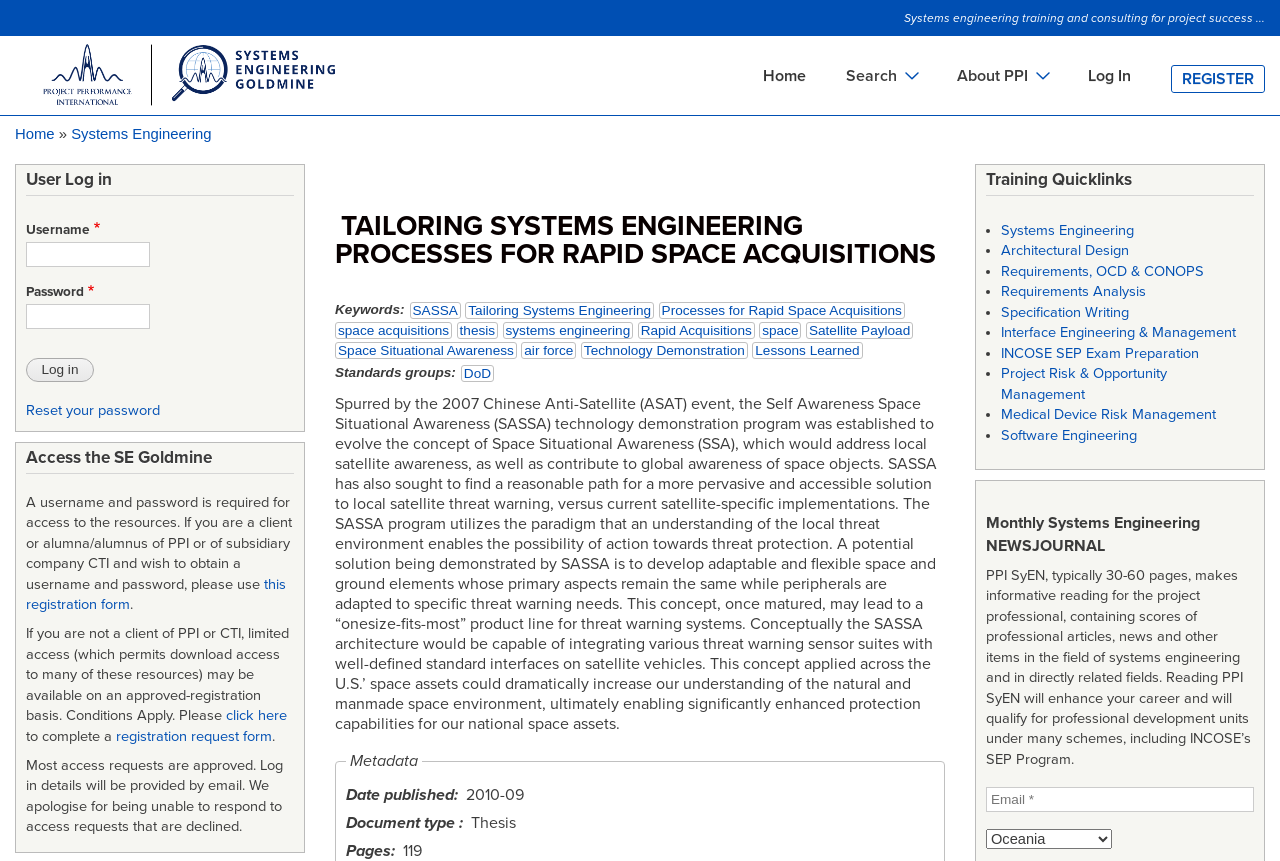Using the description "Medical Device Risk Management", predict the bounding box of the relevant HTML element.

[0.782, 0.472, 0.95, 0.491]